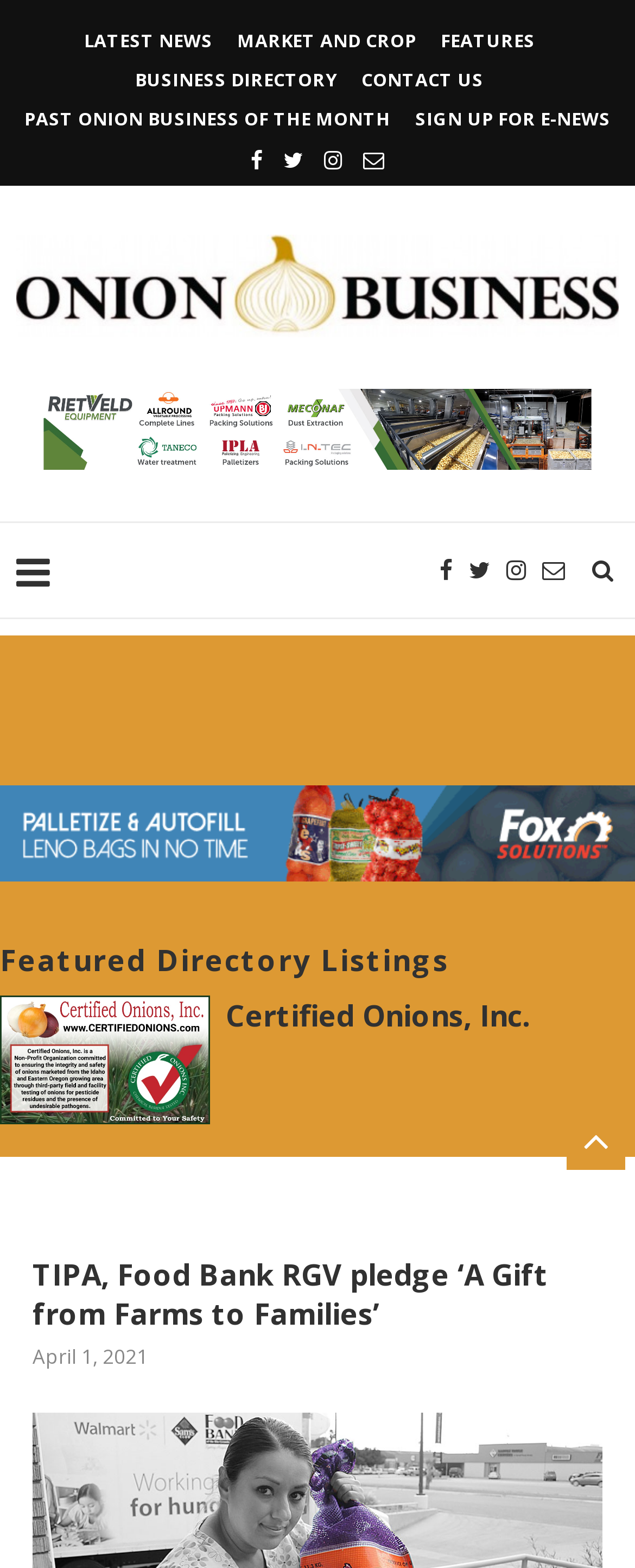Please provide a comprehensive response to the question below by analyzing the image: 
What is the name of the business featured?

The name of the business featured can be found in the heading element with the text 'Onion Business' and also in the image with the same text.